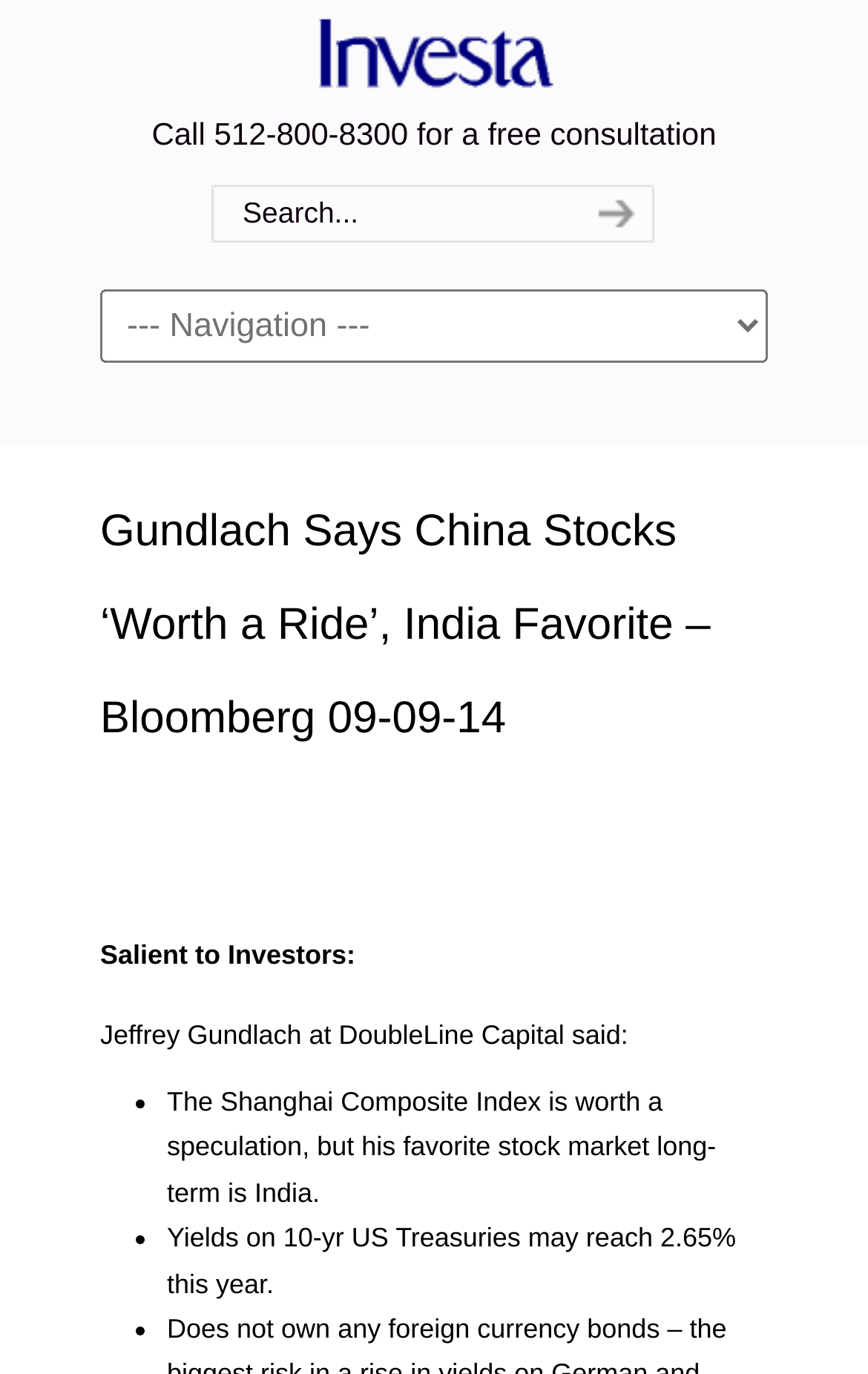Please answer the following question using a single word or phrase: 
Who is the person quoted in the article?

Jeffrey Gundlach